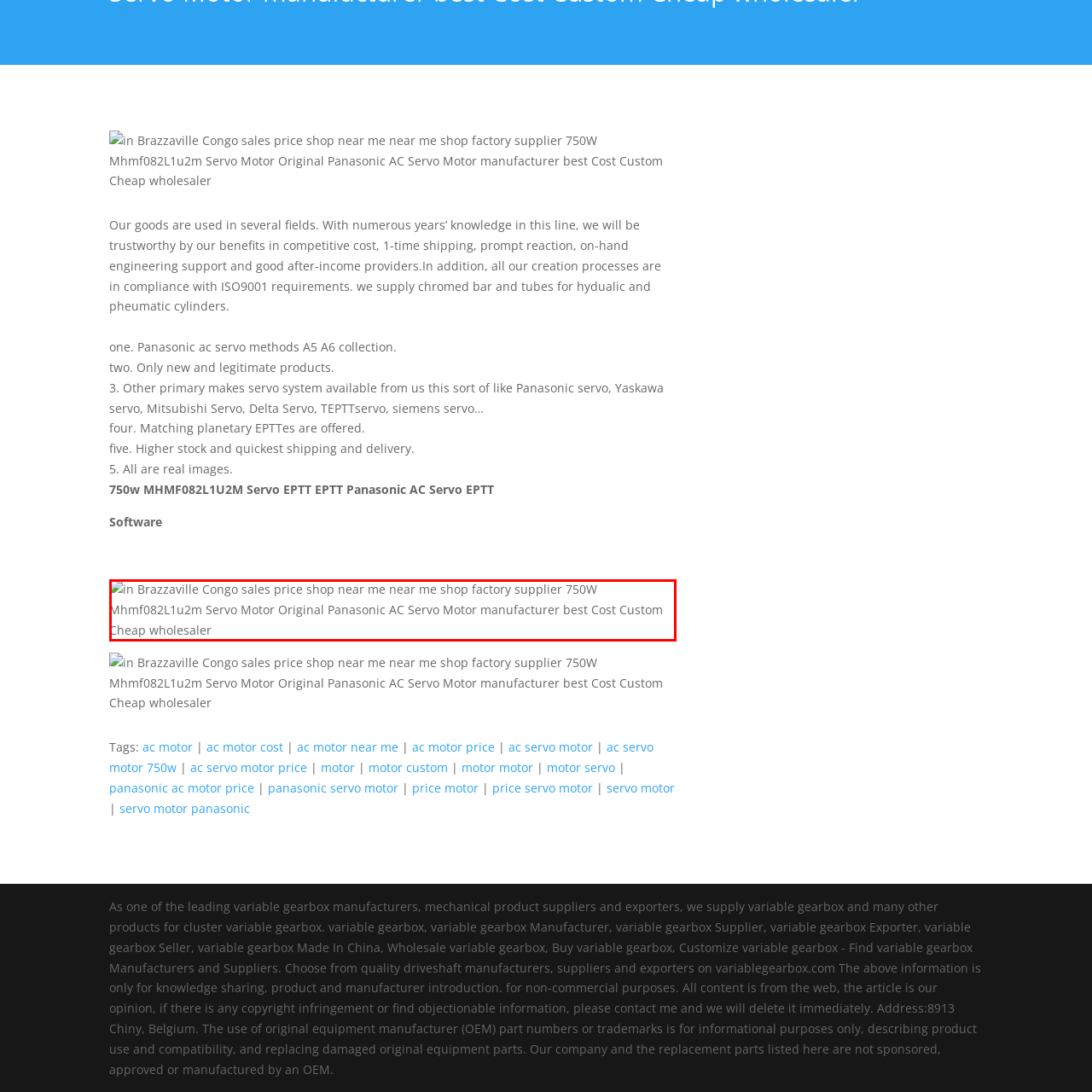What is the power rating of the servo motor?
Look closely at the image inside the red bounding box and answer the question with as much detail as possible.

The model number MHMF082L1u2m Servo Motor is accompanied by a power rating of 750W, which is a key specification of the product being promoted.